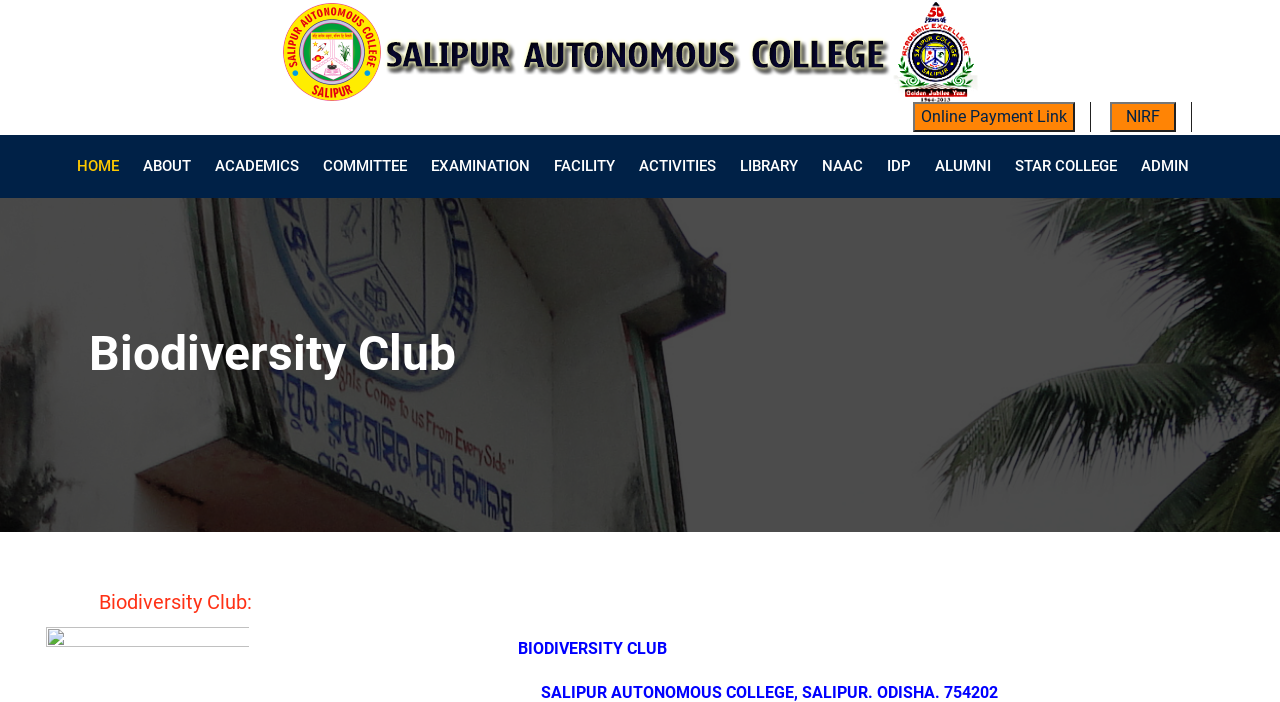Determine the bounding box for the HTML element described here: "NAAC". The coordinates should be given as [left, top, right, bottom] with each number being a float between 0 and 1.

[0.634, 0.192, 0.682, 0.281]